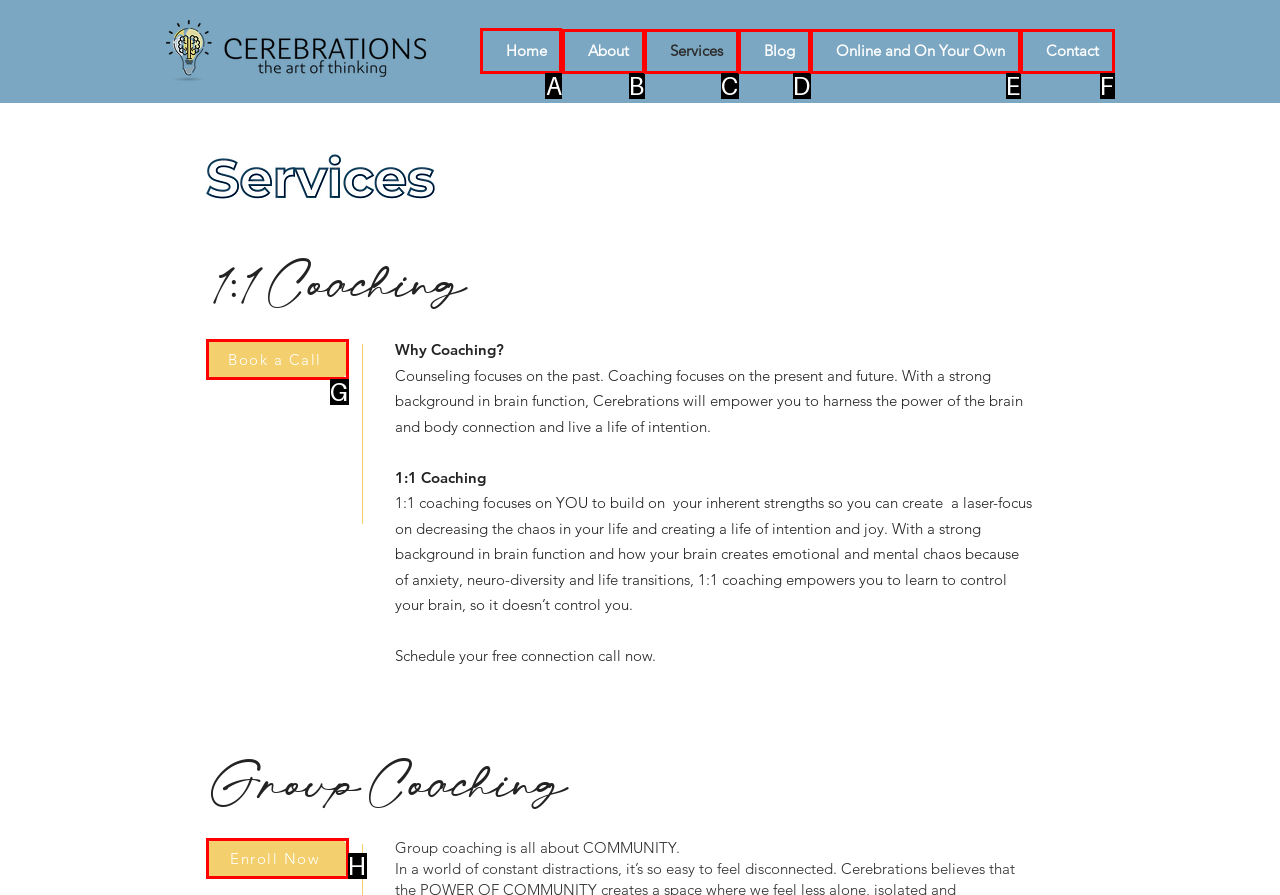Based on the choices marked in the screenshot, which letter represents the correct UI element to perform the task: Log in to the website?

None